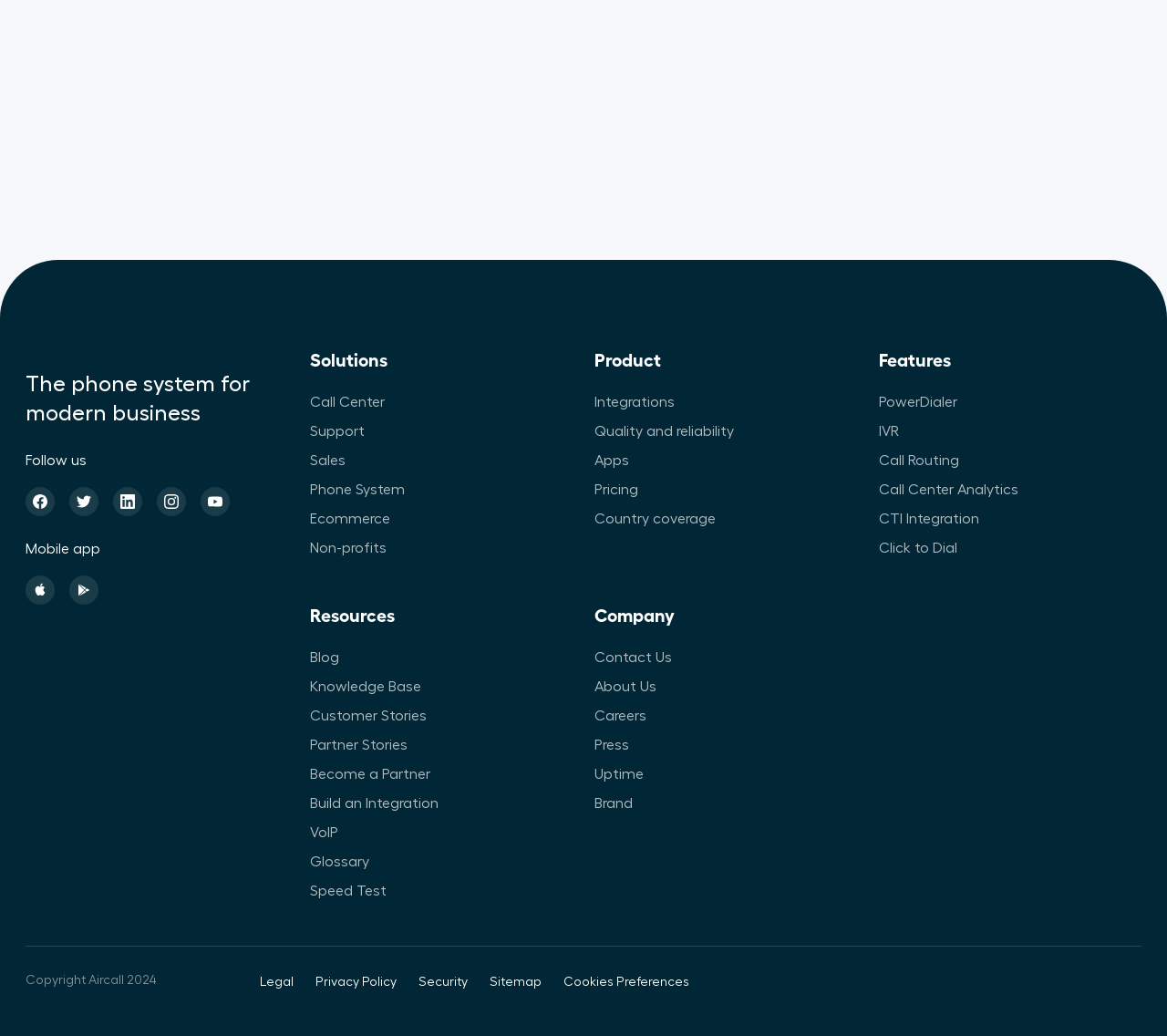What are the main categories of solutions offered by this company?
Please provide a detailed answer to the question.

The navigation menu under the 'Solutions' heading lists the main categories of solutions offered by the company, including Call Center, Support, Sales, Phone System, Ecommerce, and Non-profits.